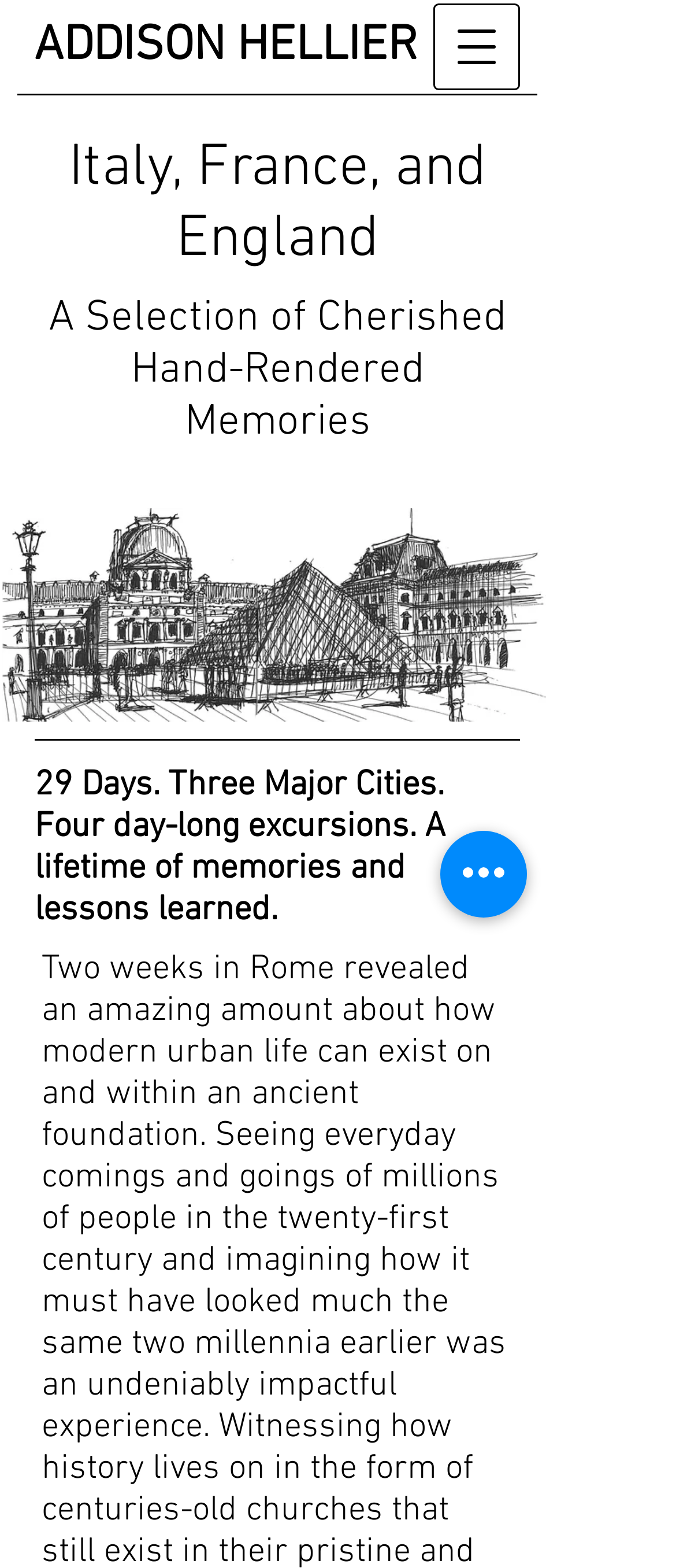What is the name of the person mentioned?
Provide a detailed answer to the question, using the image to inform your response.

The name of the person mentioned is obtained from the heading element 'ADDISON HELLIER' which is a child element of the root element.